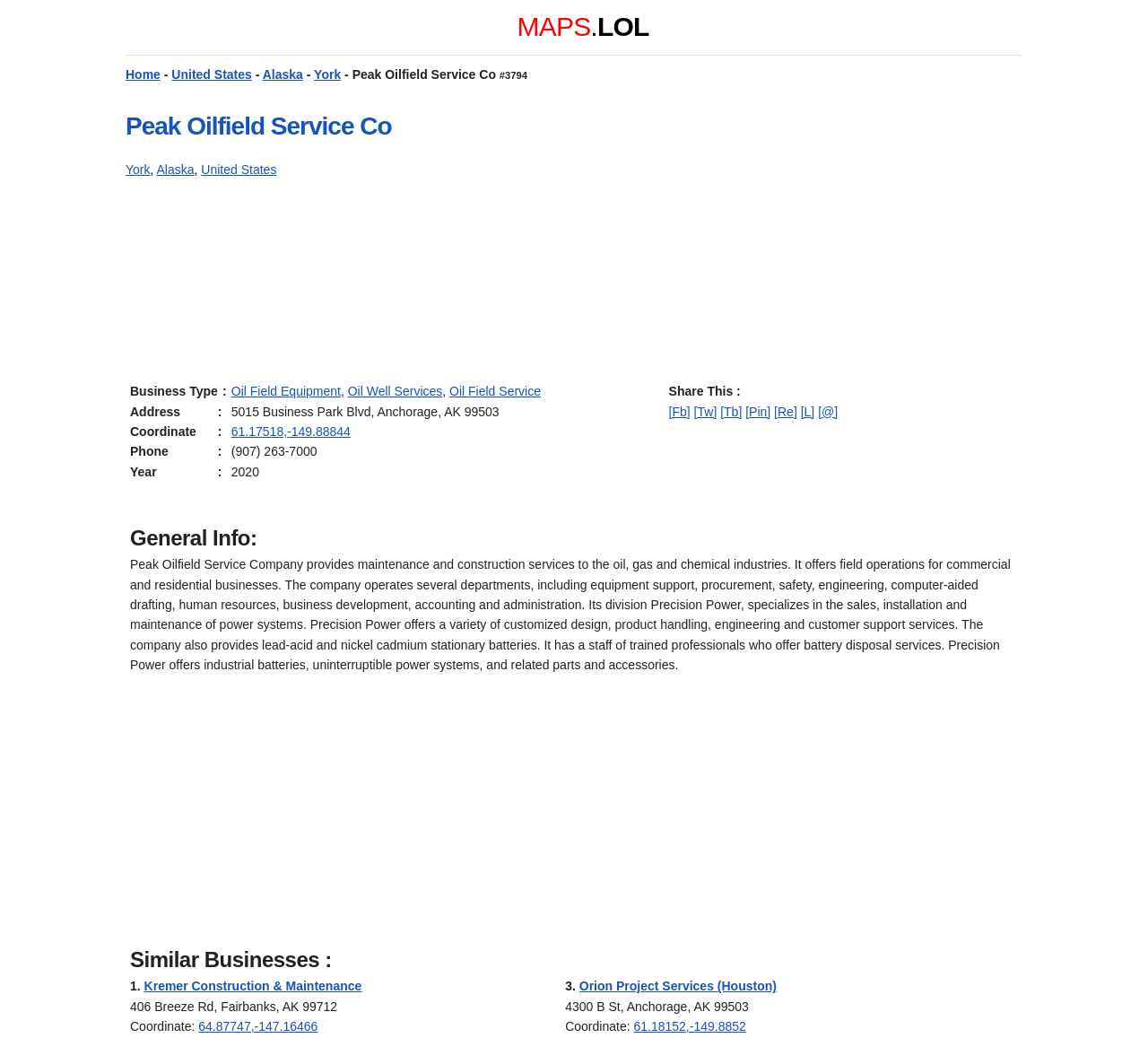What is the business type of Peak Oilfield Service Co?
Refer to the image and provide a one-word or short phrase answer.

Oil Field Equipment, Oil Well Services, Oil Field Service